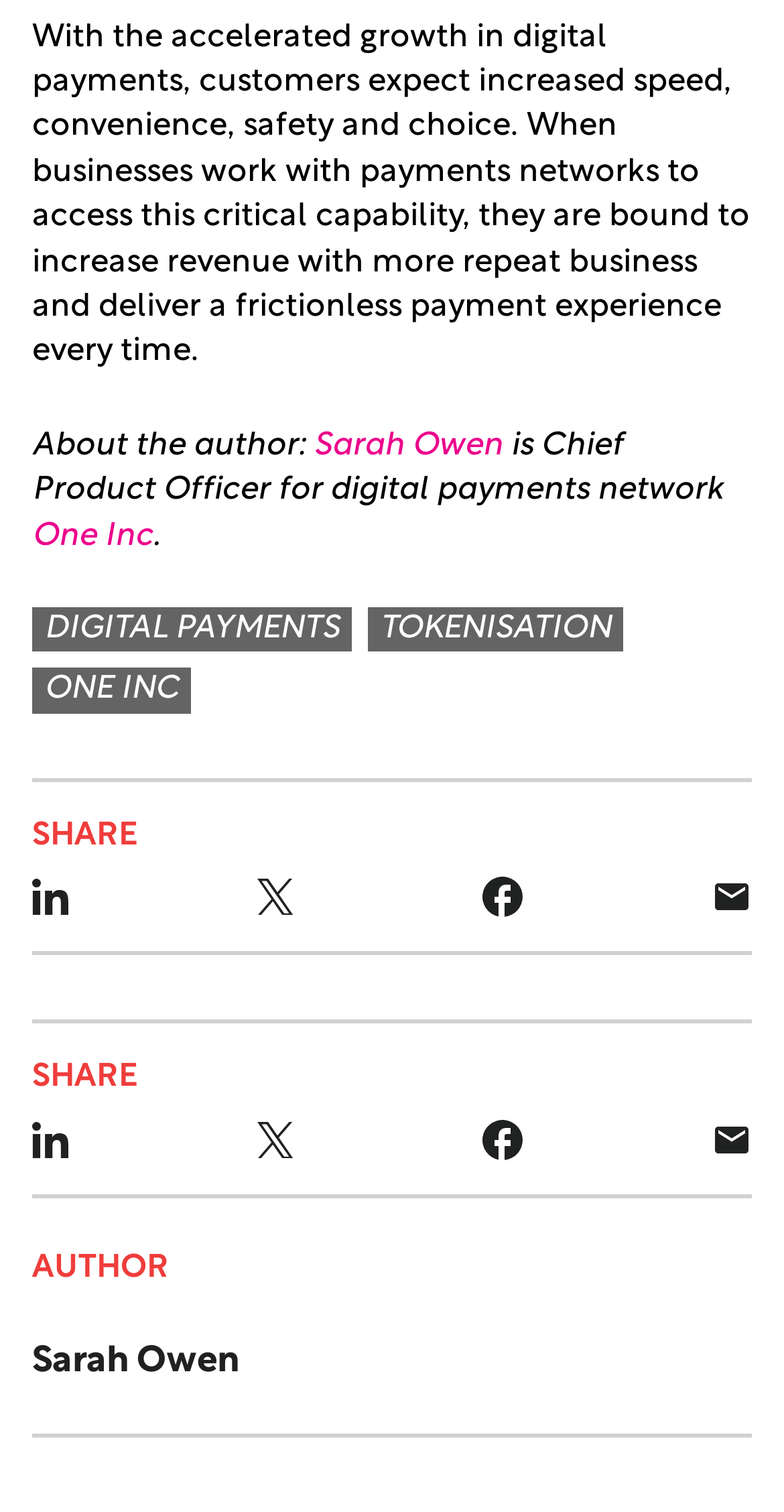Identify the bounding box coordinates of the region I need to click to complete this instruction: "Click on the link to learn about digital payments".

[0.041, 0.401, 0.449, 0.431]